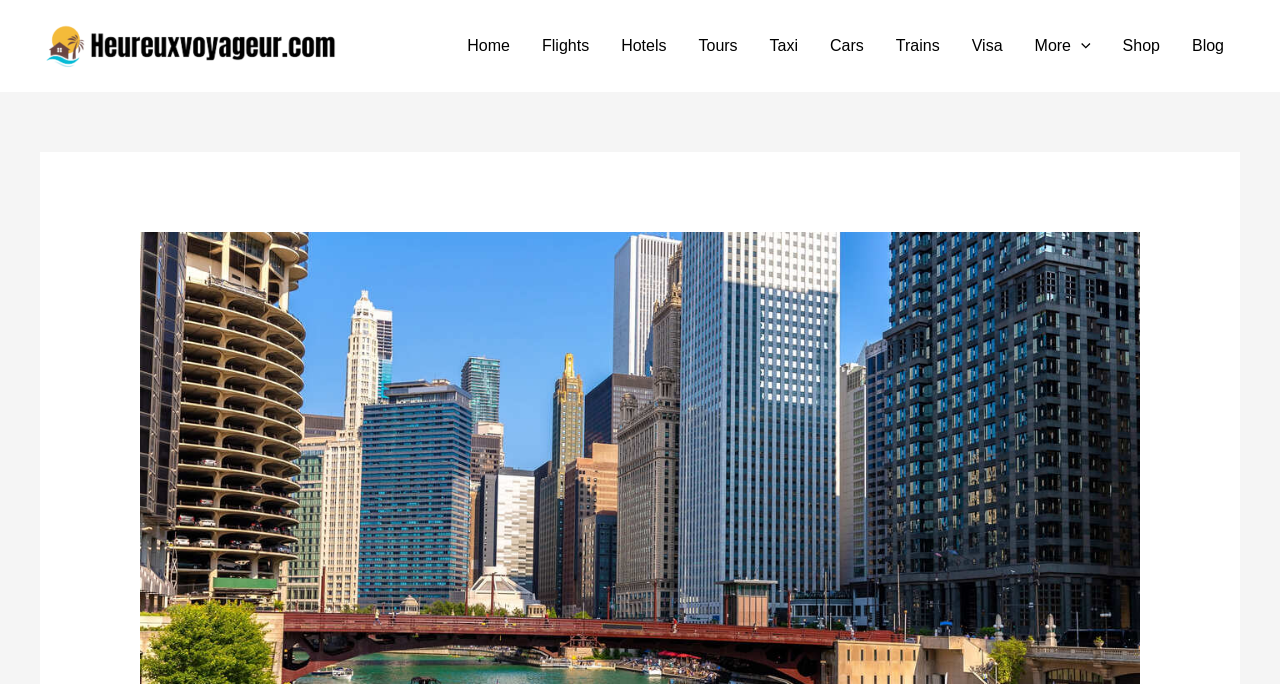What is the main title displayed on this webpage?

This Surprising City Was Voted Best To Visit In The U.S.